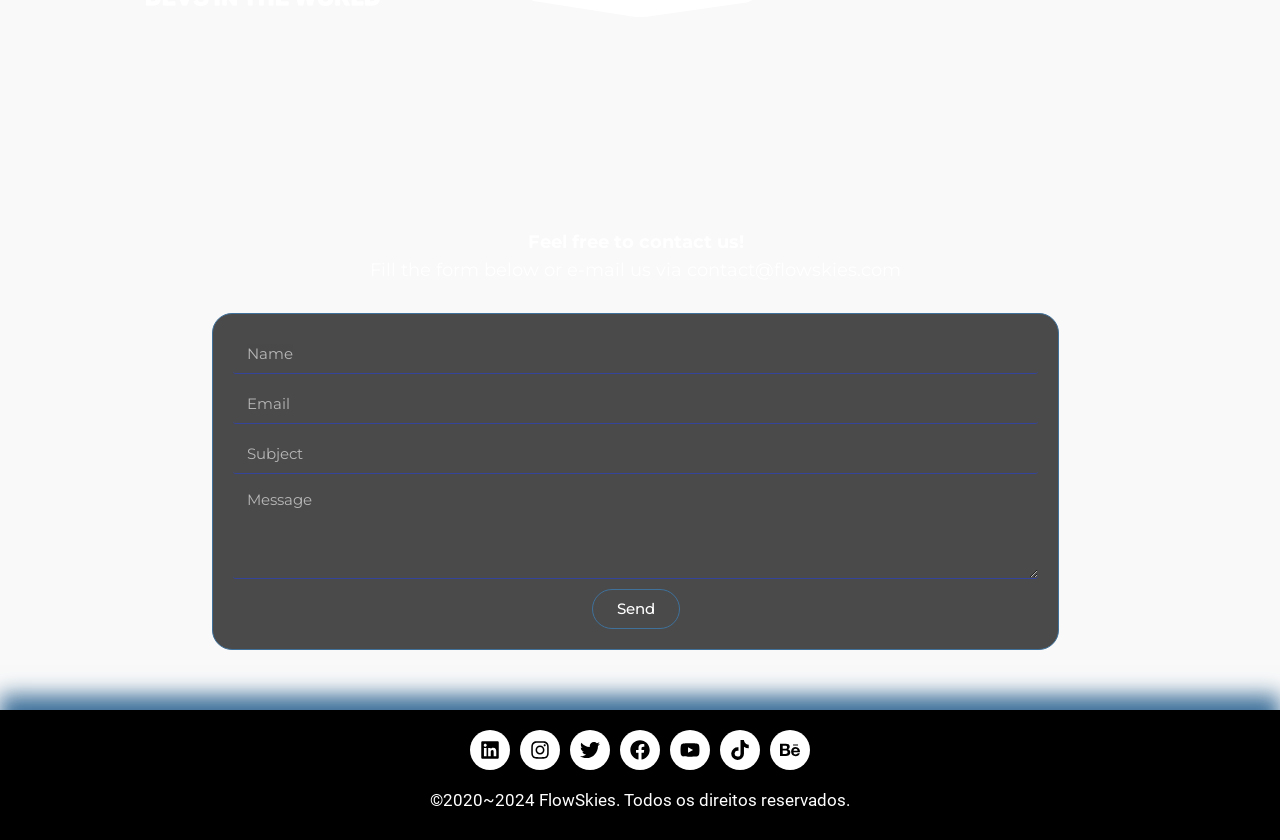Based on what you see in the screenshot, provide a thorough answer to this question: What is the email address to contact?

The email address to contact the website owner is contact@flowskies.com, as mentioned in the static text 'Fill the form below or e-mail us via contact@flowskies.com'.